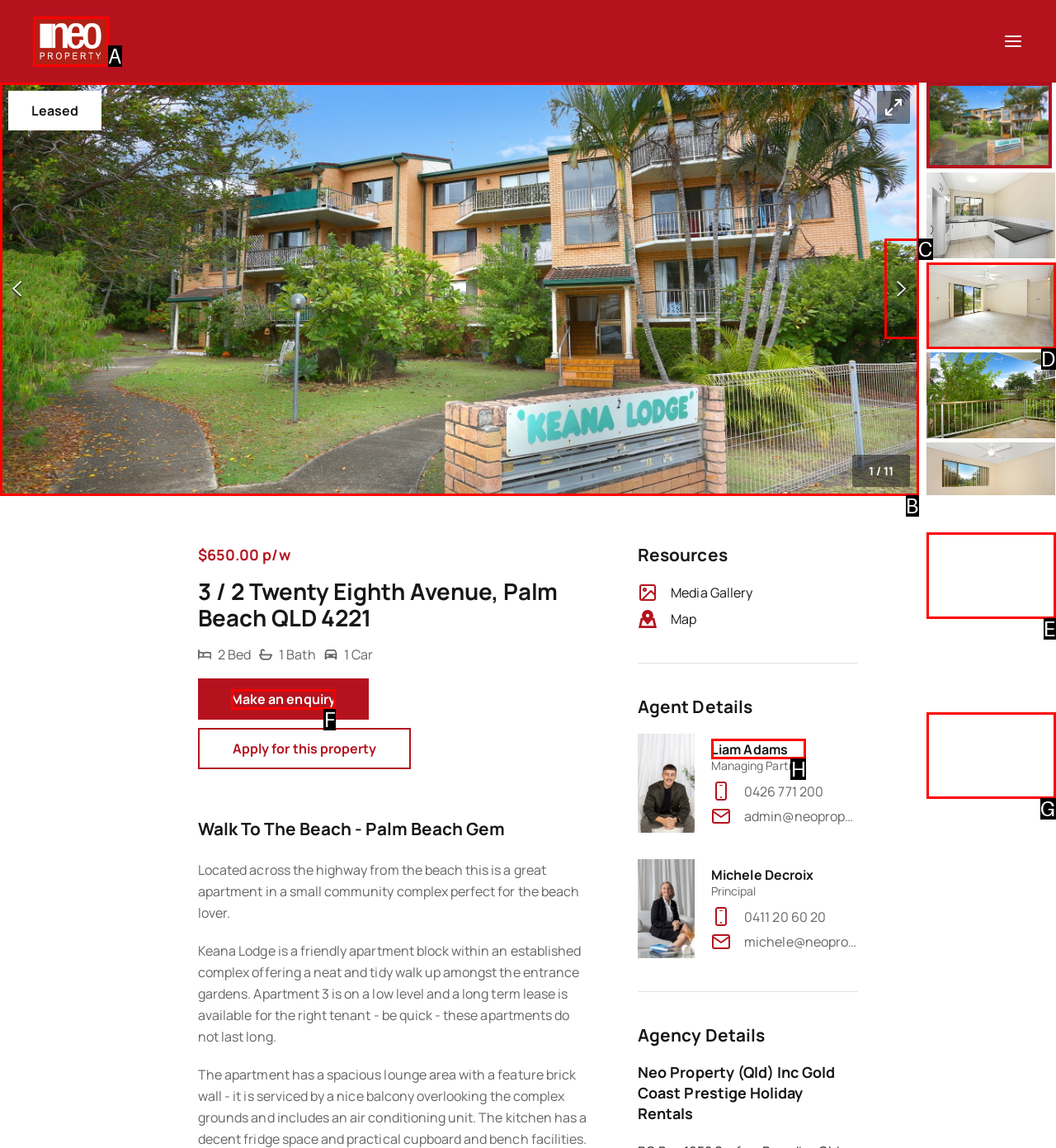Which lettered option should be clicked to achieve the task: Contact Liam Adams? Choose from the given choices.

H